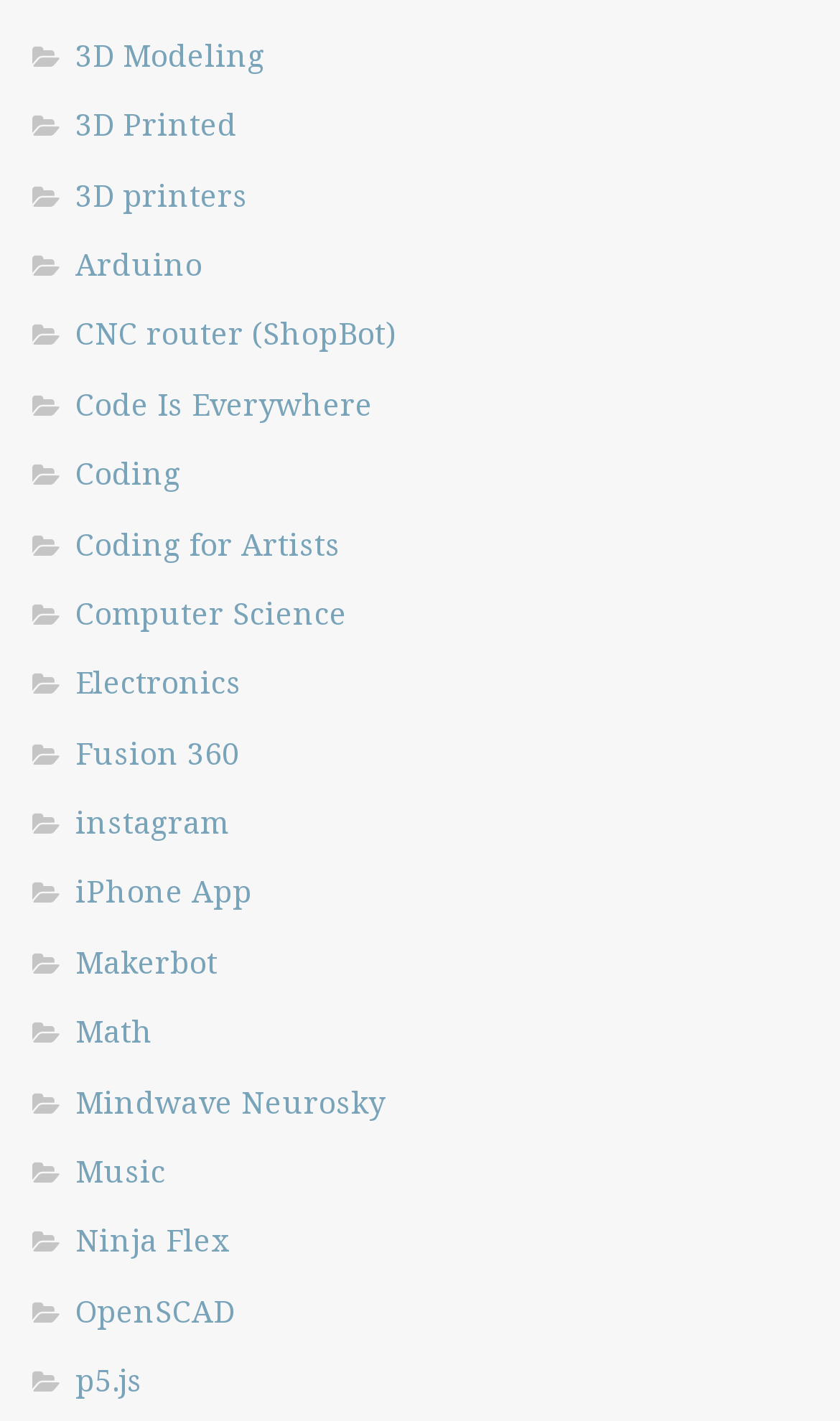Find the bounding box coordinates of the clickable region needed to perform the following instruction: "Visit the Arduino page". The coordinates should be provided as four float numbers between 0 and 1, i.e., [left, top, right, bottom].

[0.09, 0.171, 0.241, 0.2]